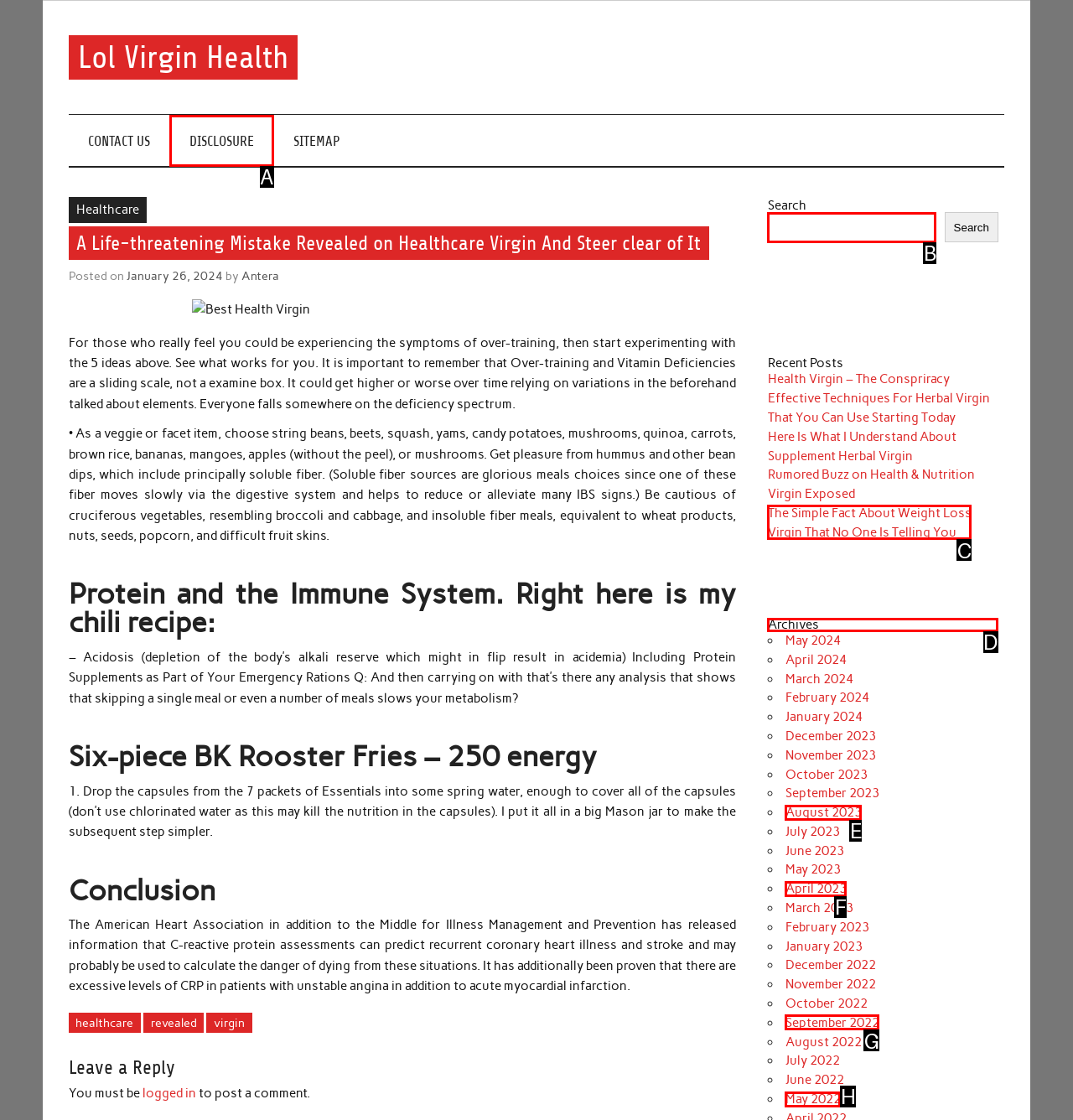Select the HTML element that needs to be clicked to perform the task: Go to archives. Reply with the letter of the chosen option.

D